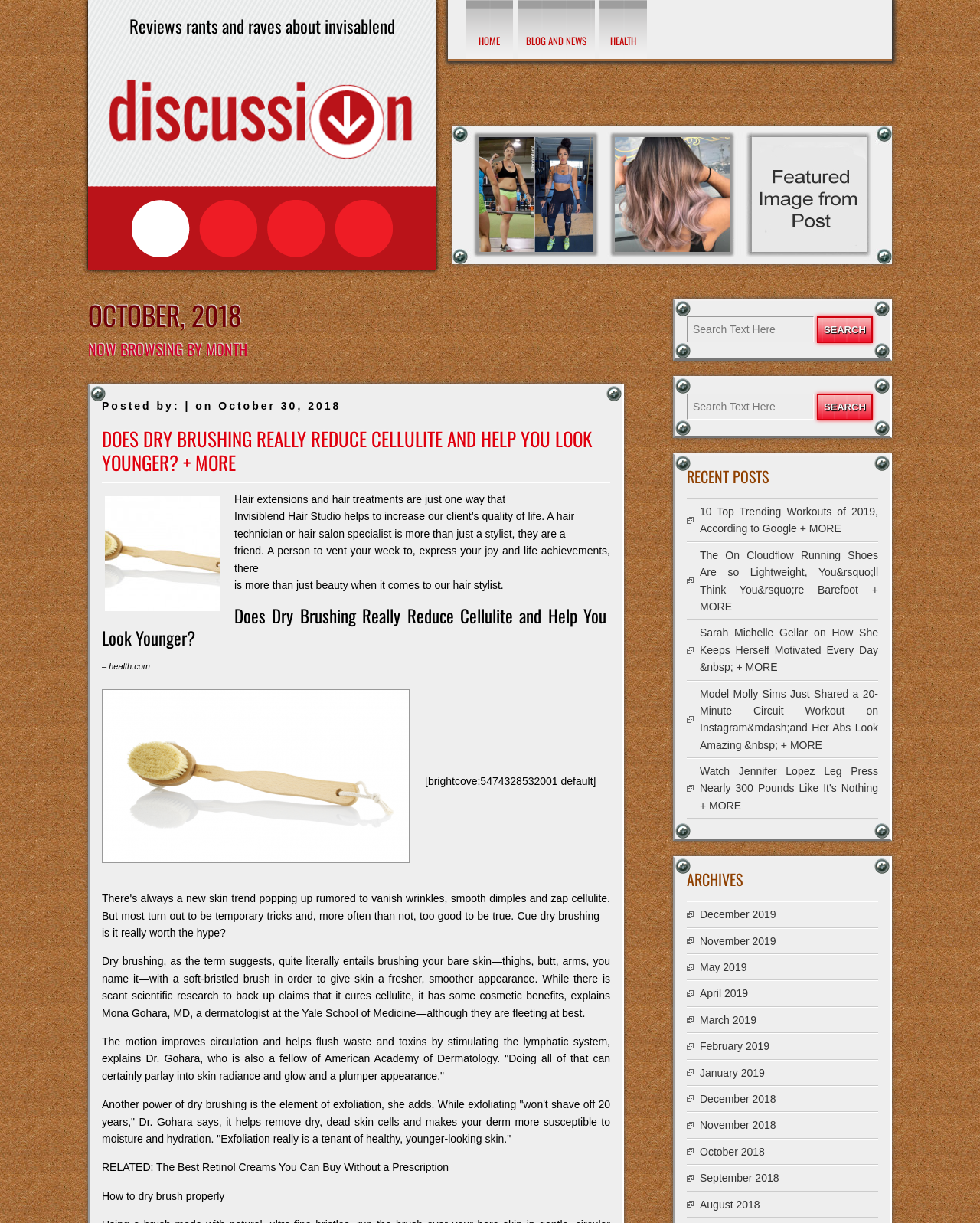Locate the bounding box coordinates of the element you need to click to accomplish the task described by this instruction: "Read the article 'DOES DRY BRUSHING REALLY REDUCE CELLULITE AND HELP YOU LOOK YOUNGER? + MORE'".

[0.104, 0.347, 0.604, 0.389]